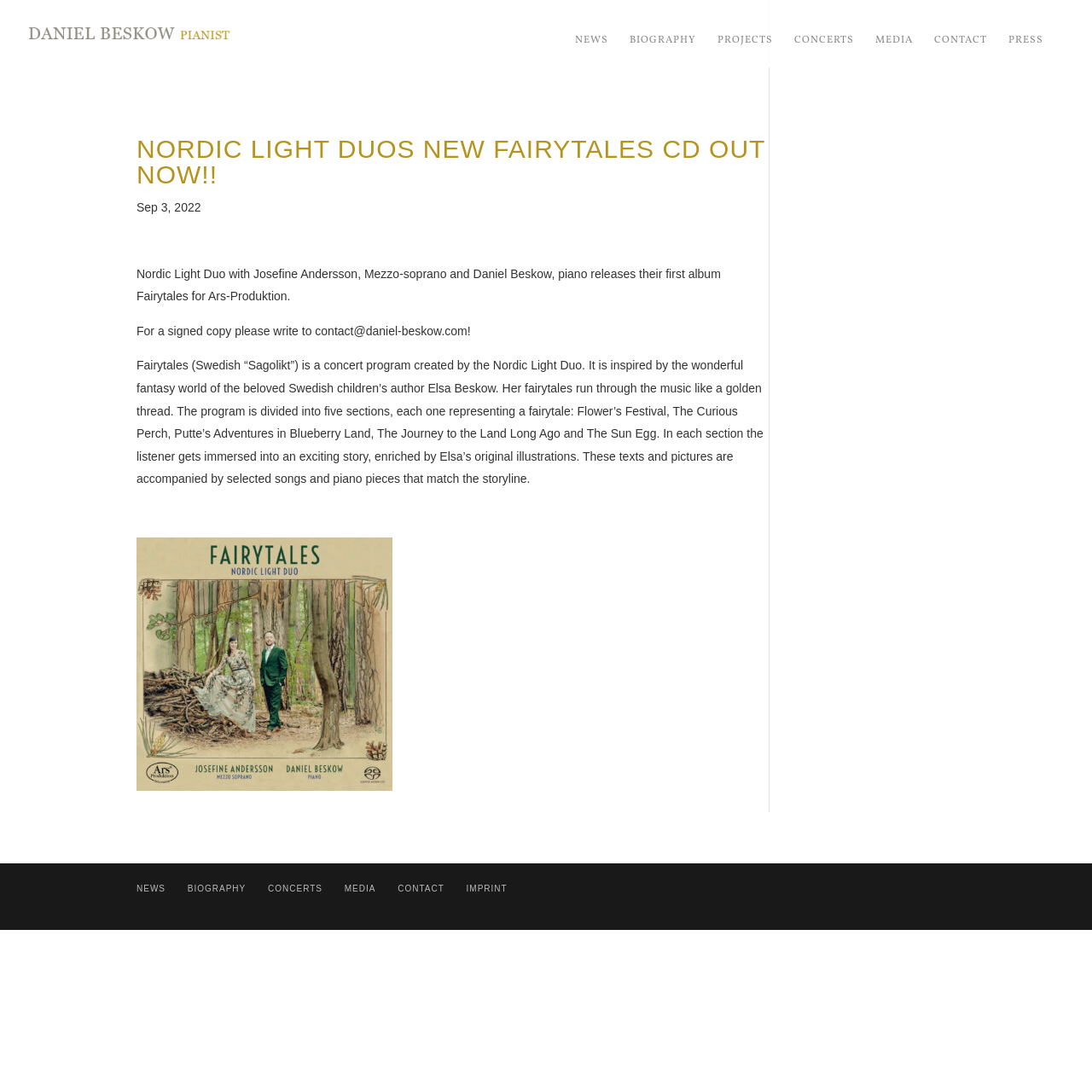How can one get a signed copy of the CD?
Please elaborate on the answer to the question with detailed information.

The webpage mentions that for a signed copy of the CD, one should write to contact@daniel-beskow.com, which is the contact email address provided.